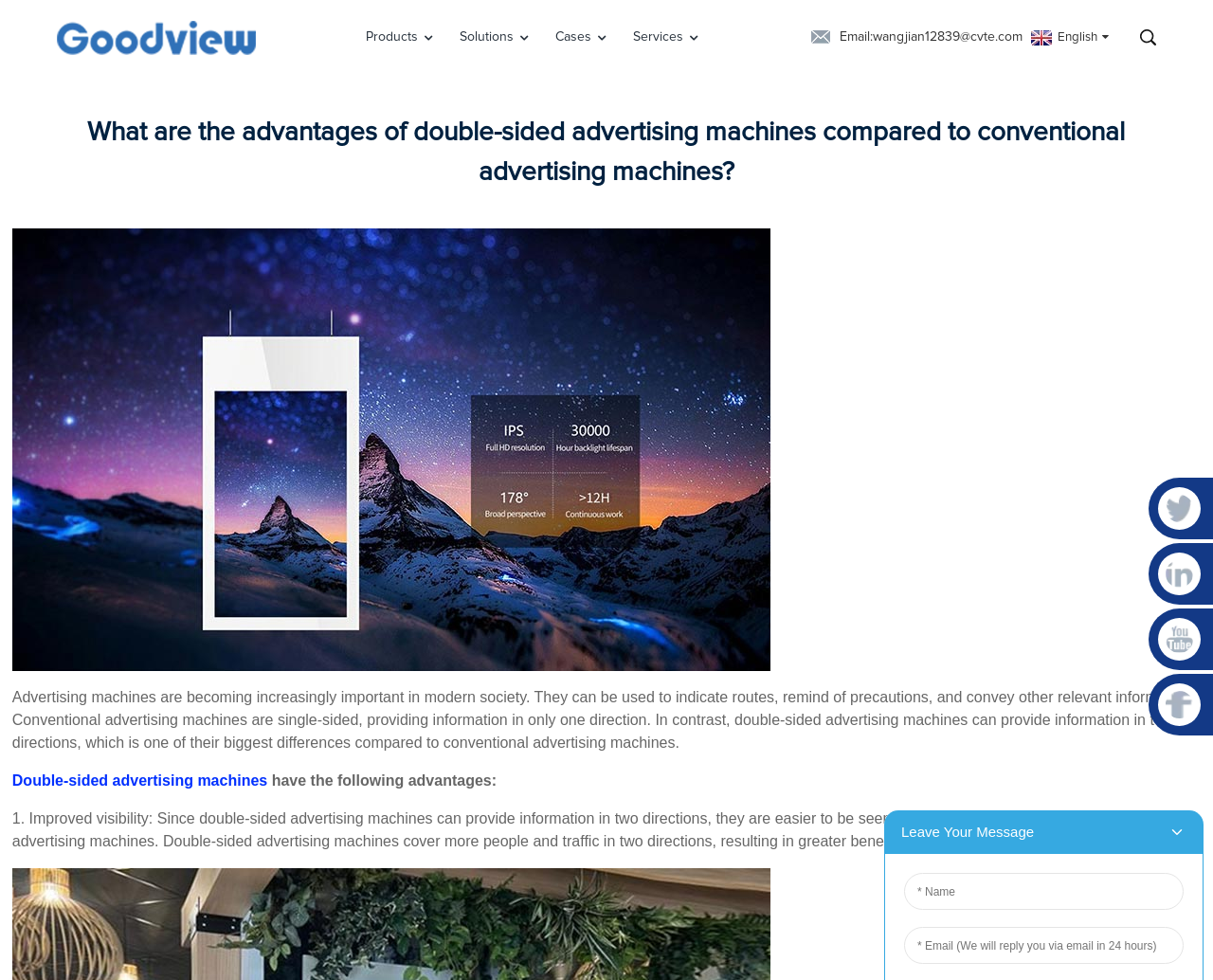Provide a thorough and detailed response to the question by examining the image: 
How many images are on the right side of the webpage?

By examining the webpage, I found four images located on the right side of the webpage, with bounding box coordinates indicating their positions.